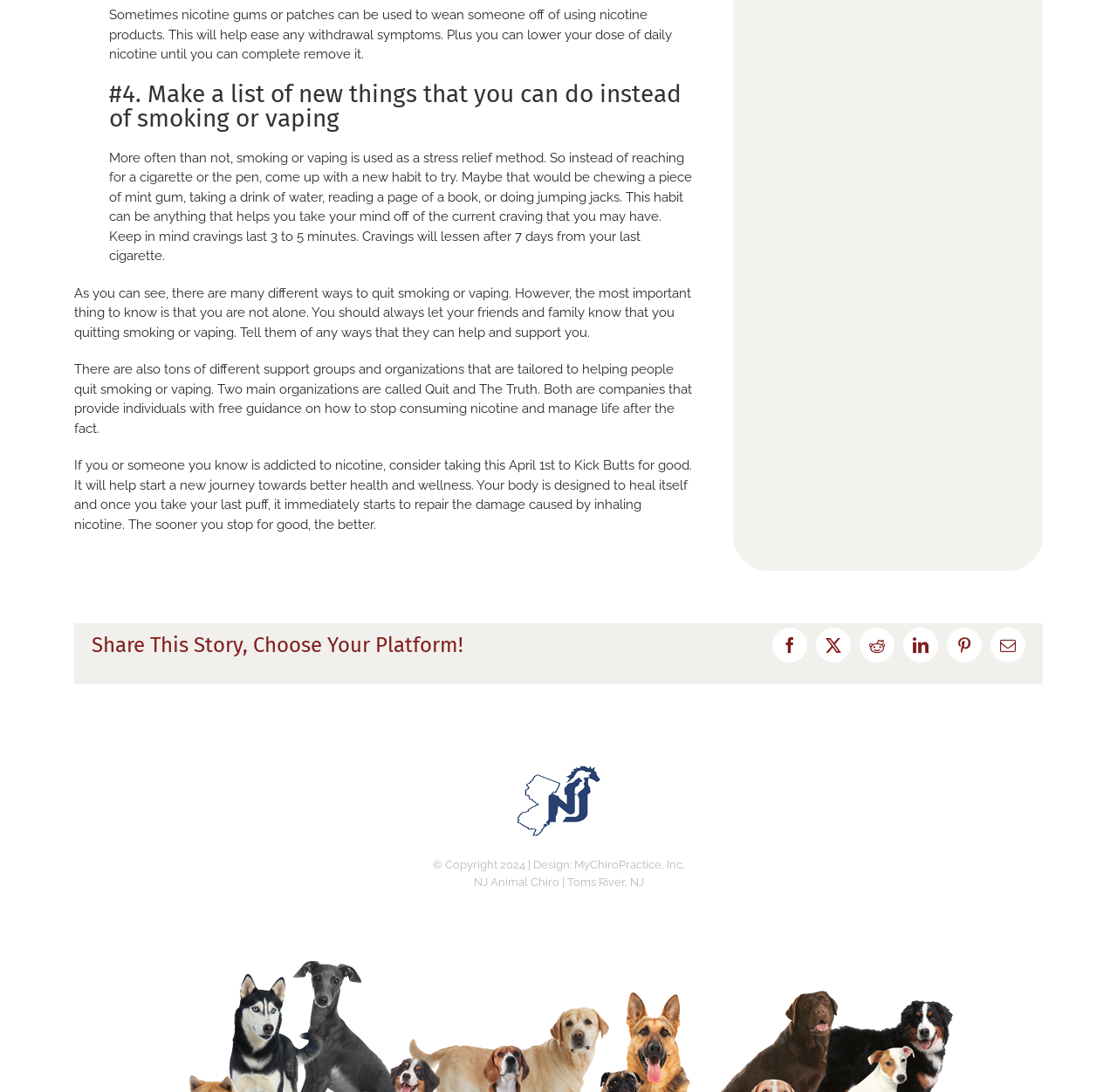What is the purpose of the April 1st event mentioned on the webpage?
Give a detailed and exhaustive answer to the question.

The webpage mentions that if you or someone you know is addicted to nicotine, consider taking this April 1st to Kick Butts for good. This event is meant to help start a new journey towards better health and wellness by quitting smoking or vaping.